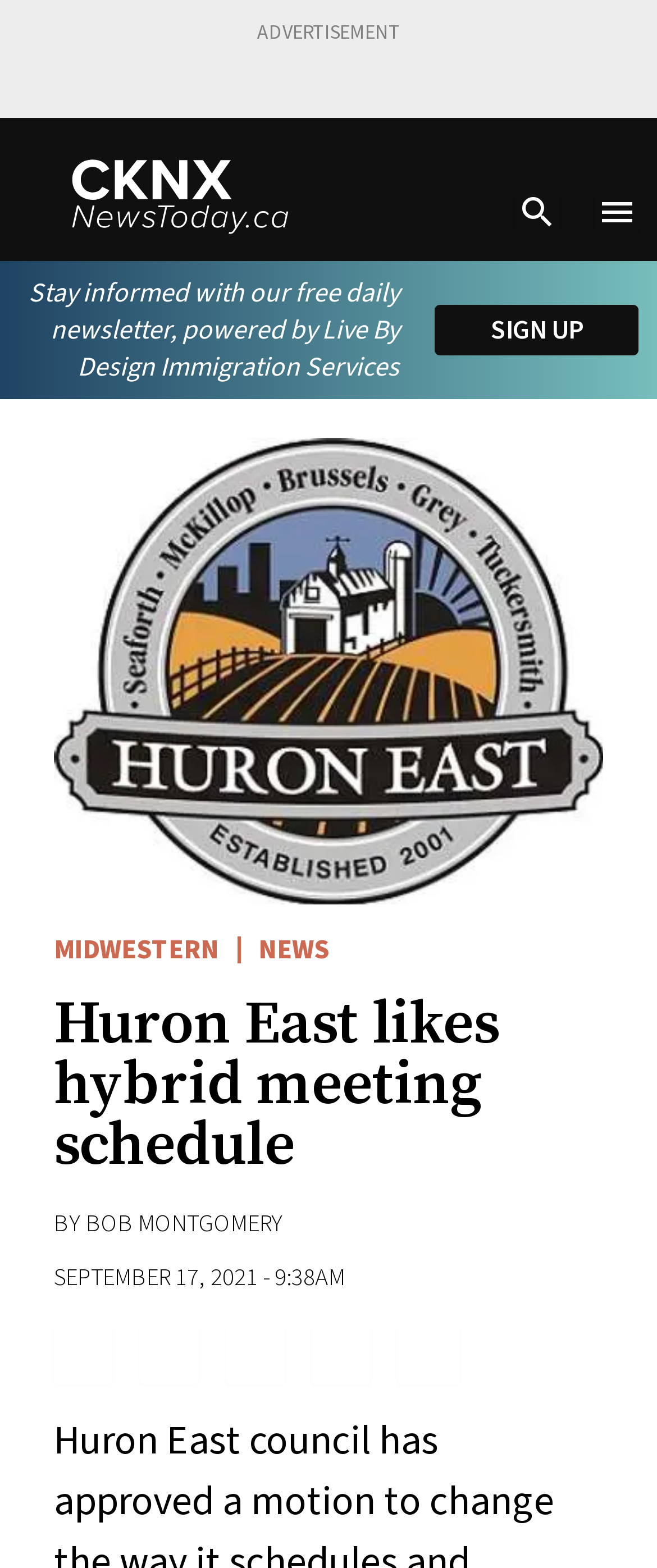Please identify the bounding box coordinates of the element on the webpage that should be clicked to follow this instruction: "share on facebook". The bounding box coordinates should be given as four float numbers between 0 and 1, formatted as [left, top, right, bottom].

[0.082, 0.843, 0.172, 0.883]